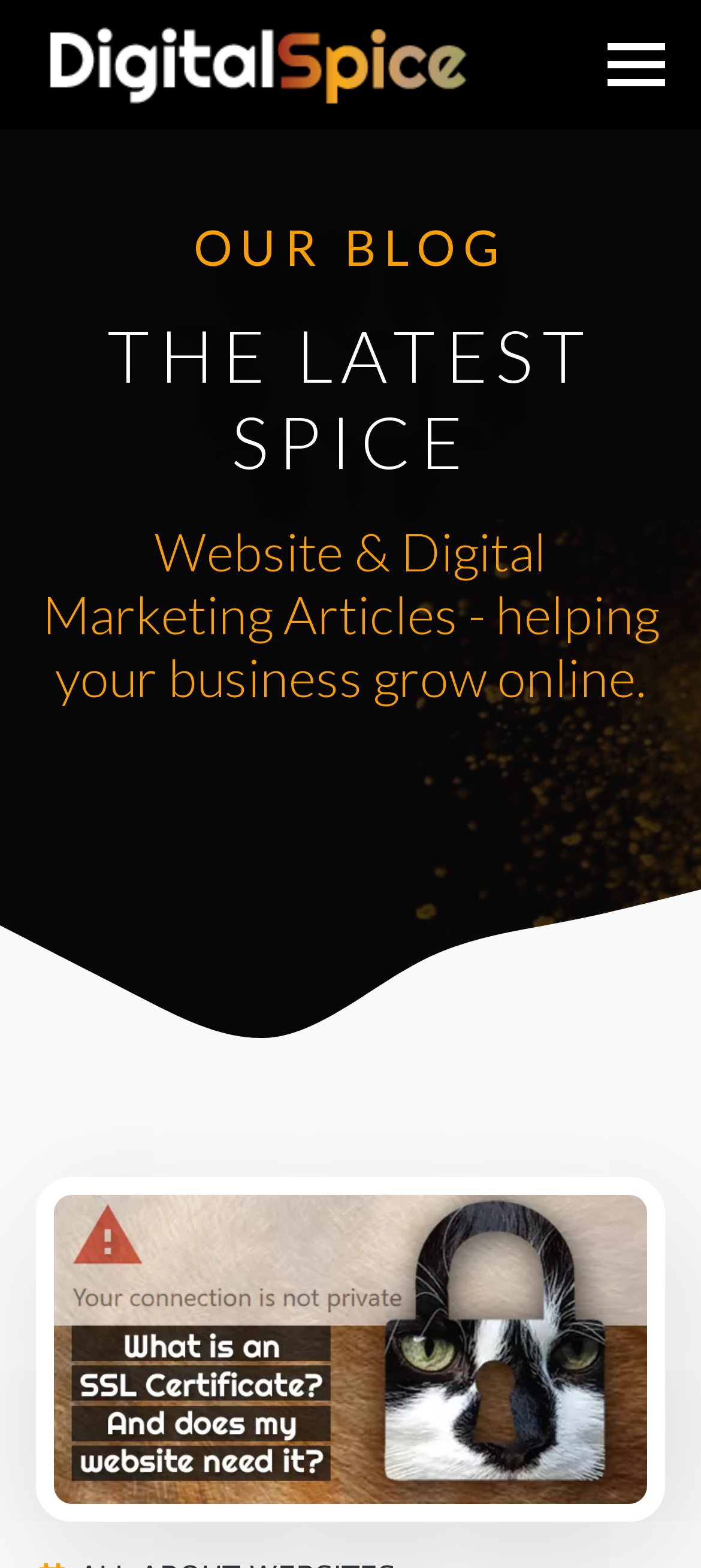What is the topic of the articles on this website?
Could you answer the question in a detailed manner, providing as much information as possible?

I looked at the headings on the webpage and found a heading that describes the topic of the articles. The heading says 'Website & Digital Marketing Articles - helping your business grow online.', which suggests that the articles on this website are related to website and digital marketing.